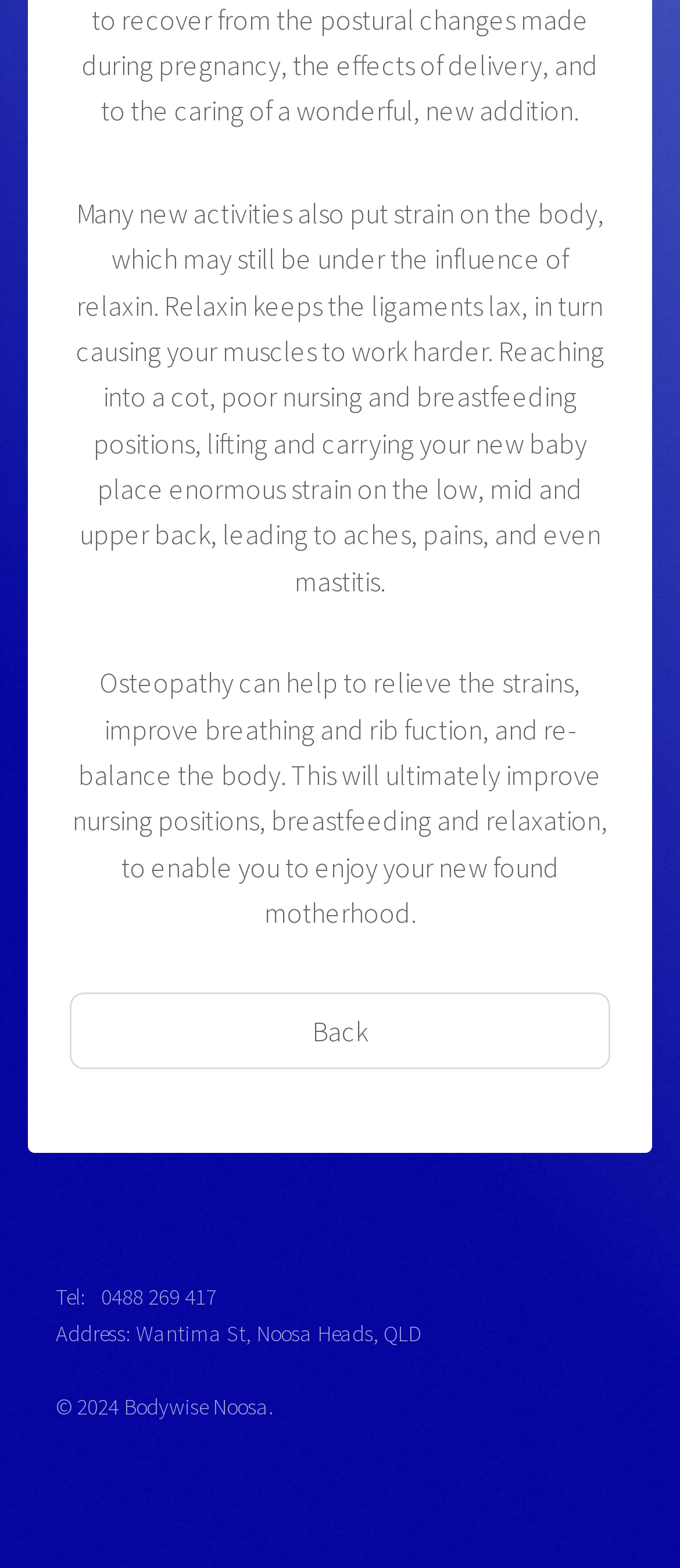From the details in the image, provide a thorough response to the question: What is the copyright year of Bodywise Noosa?

The copyright year can be found in the contentinfo section, specifically in the StaticText element with the text '© 2024 Bodywise Noosa'.